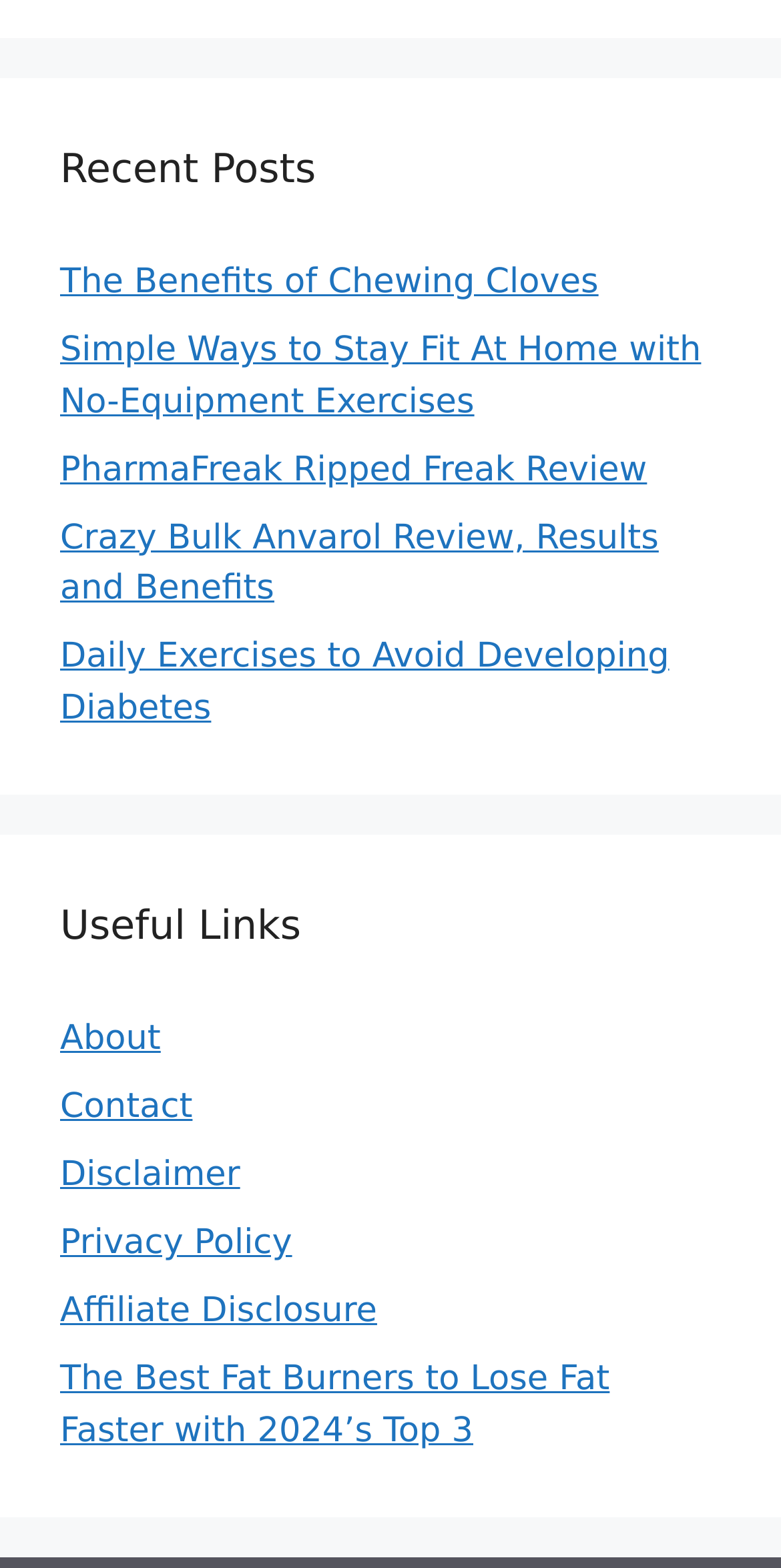Please provide a detailed answer to the question below based on the screenshot: 
How many characters are in the longest link text?

I looked at the link elements and found that the longest link text is 'The Best Fat Burners to Lose Fat Faster with 2024’s Top 3', which has 54 characters.